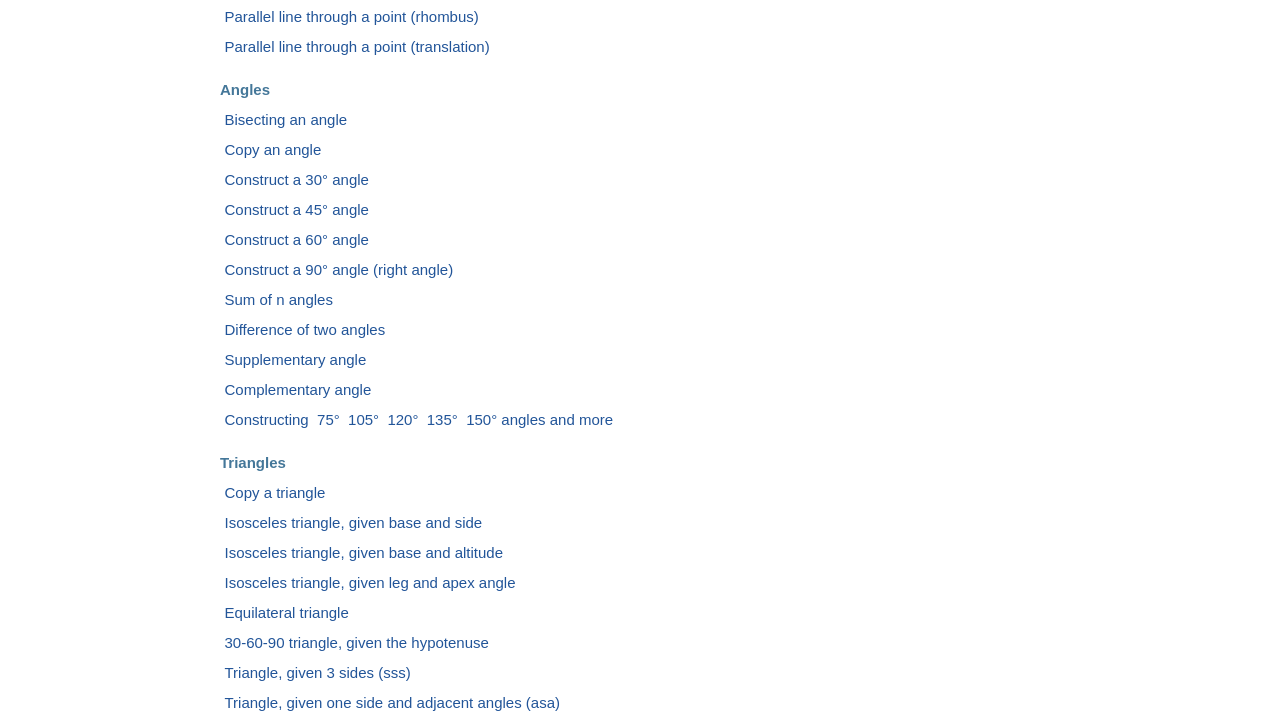What is the purpose of the links under the 'Angles' section?
Refer to the screenshot and respond with a concise word or phrase.

Constructing angles